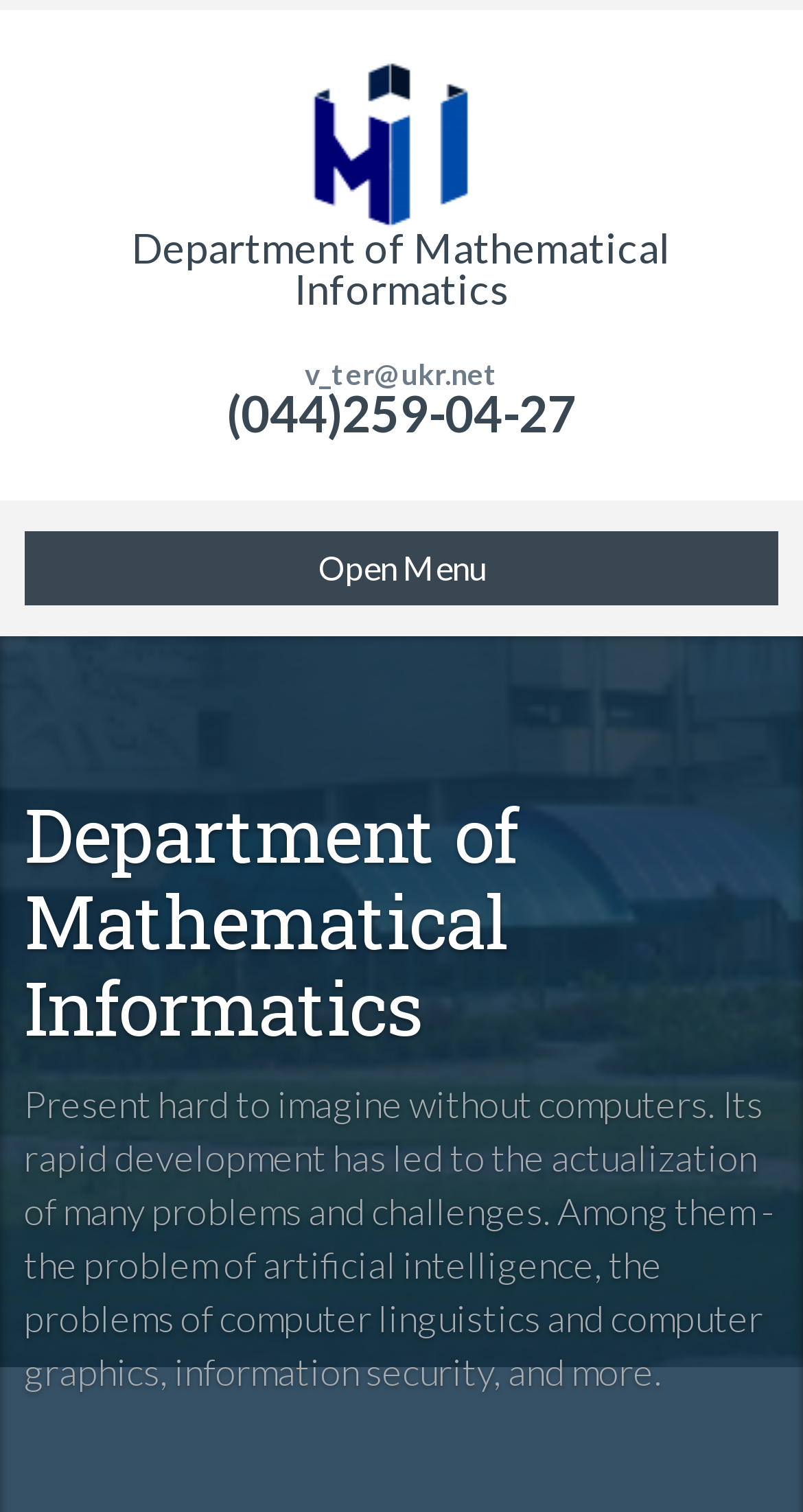From the details in the image, provide a thorough response to the question: What is the department's focus area?

I found the focus area by reading the static text element that describes the department's focus area, located at the coordinates [0.03, 0.715, 0.963, 0.922]. The text mentions the rapid development of computers leading to problems and challenges in areas such as artificial intelligence, computer linguistics, and more.